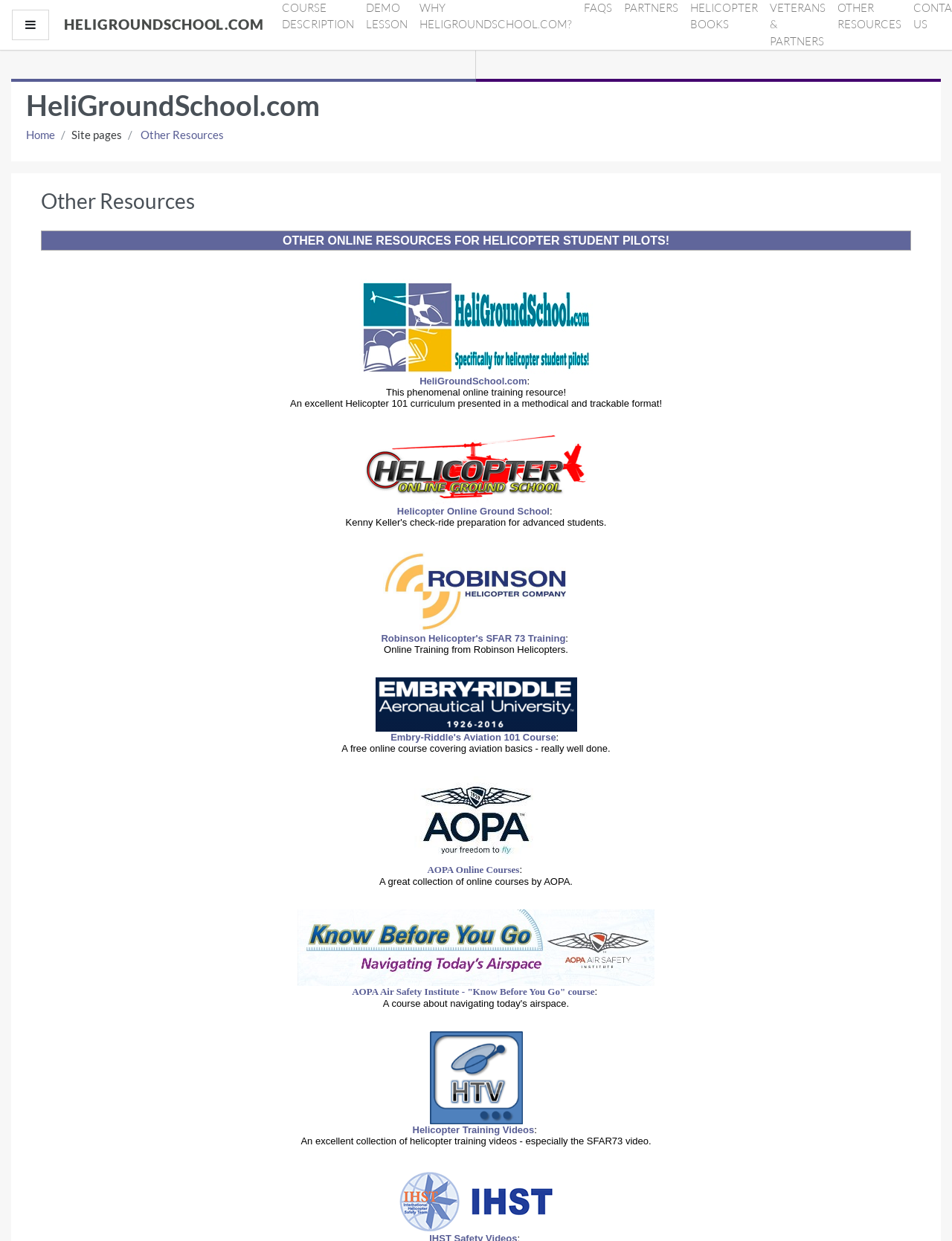Based on the image, give a detailed response to the question: What is the purpose of the website?

The purpose of the website can be inferred from the heading 'OTHER ONLINE RESOURCES FOR HELICOPTER STUDENT PILOTS!' and the various links to online resources and training materials for helicopter student pilots.